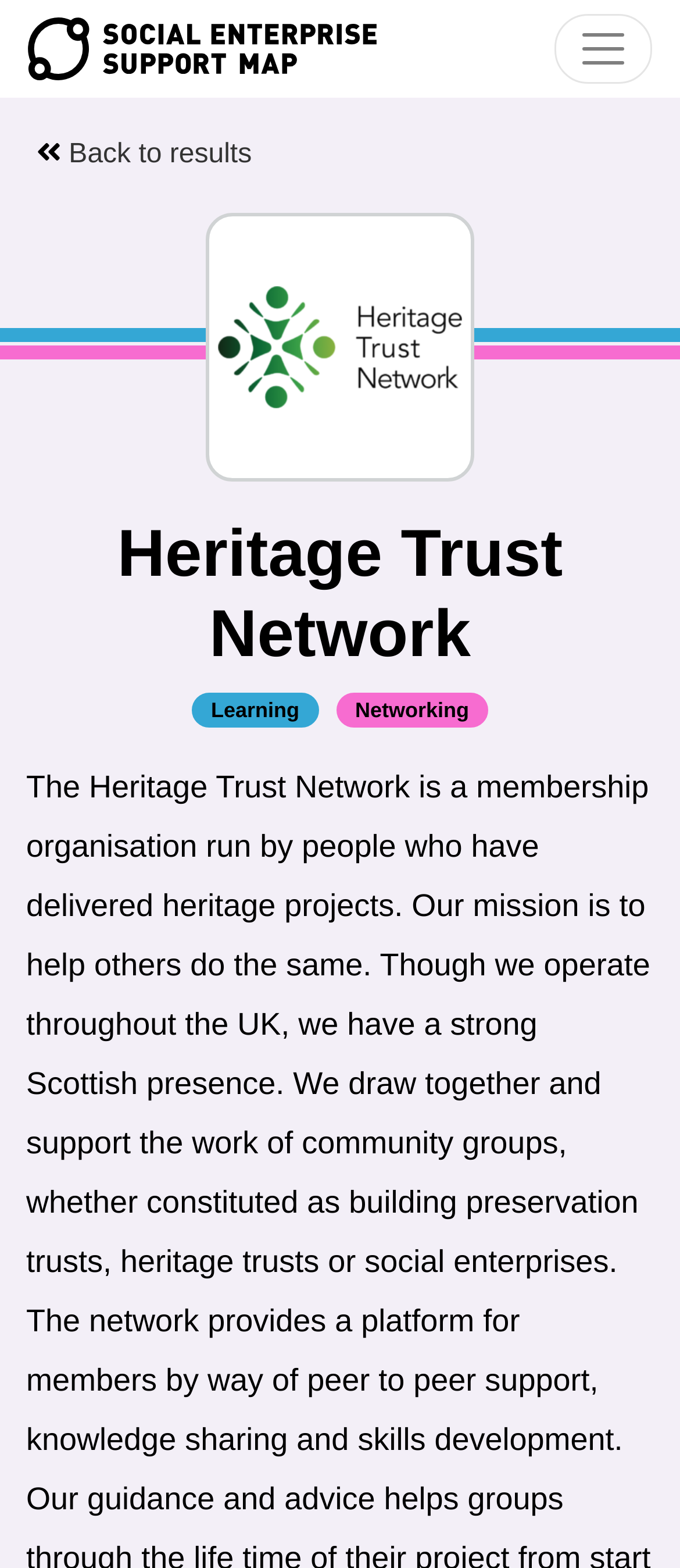Identify and provide the bounding box for the element described by: "Back to results".

[0.101, 0.089, 0.37, 0.11]